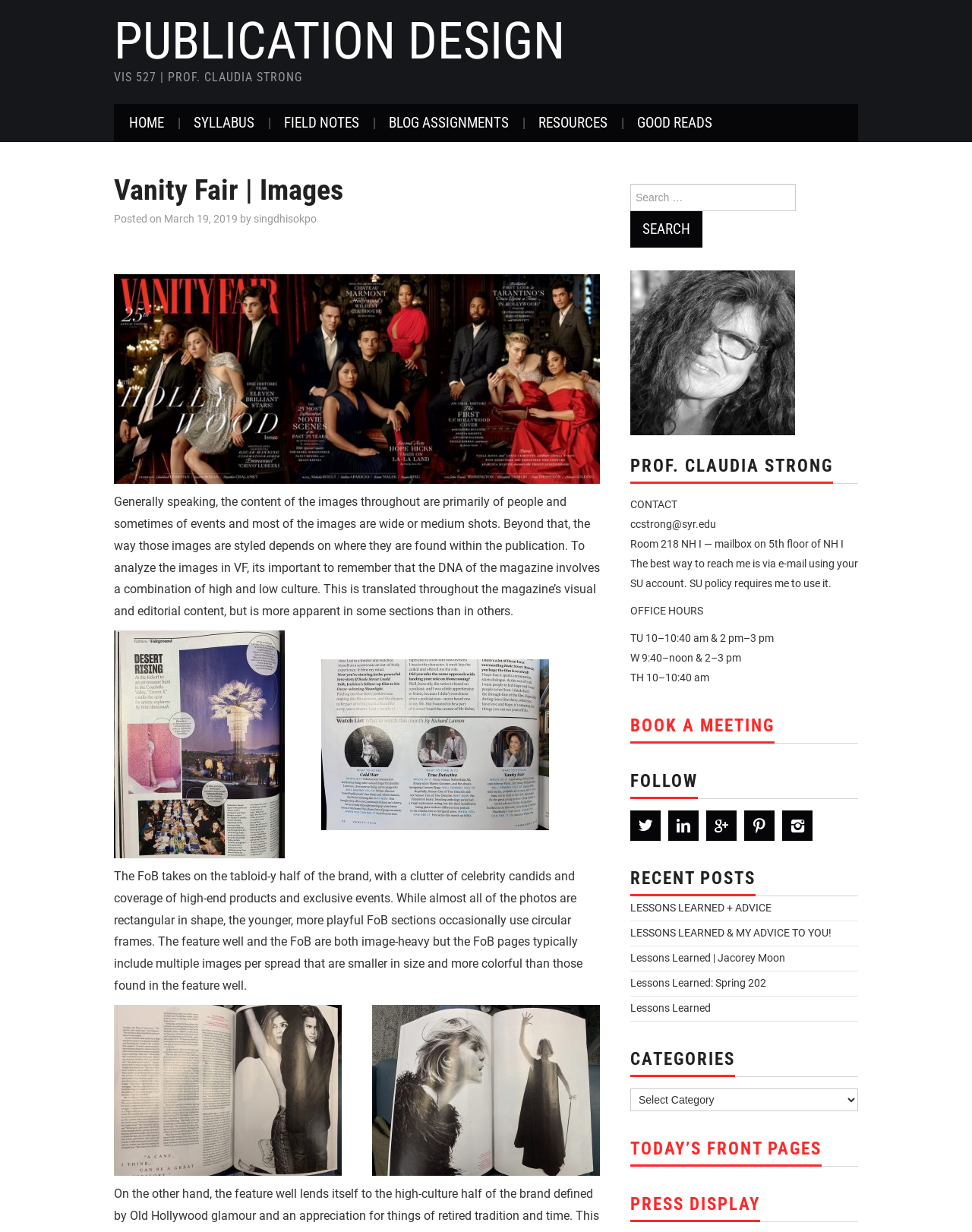How many office hours are listed?
Provide a thorough and detailed answer to the question.

I counted the number of office hours listed by looking at the static text elements with the office hours information located under the 'OFFICE HOURS' section, and I found 3 office hours listed.